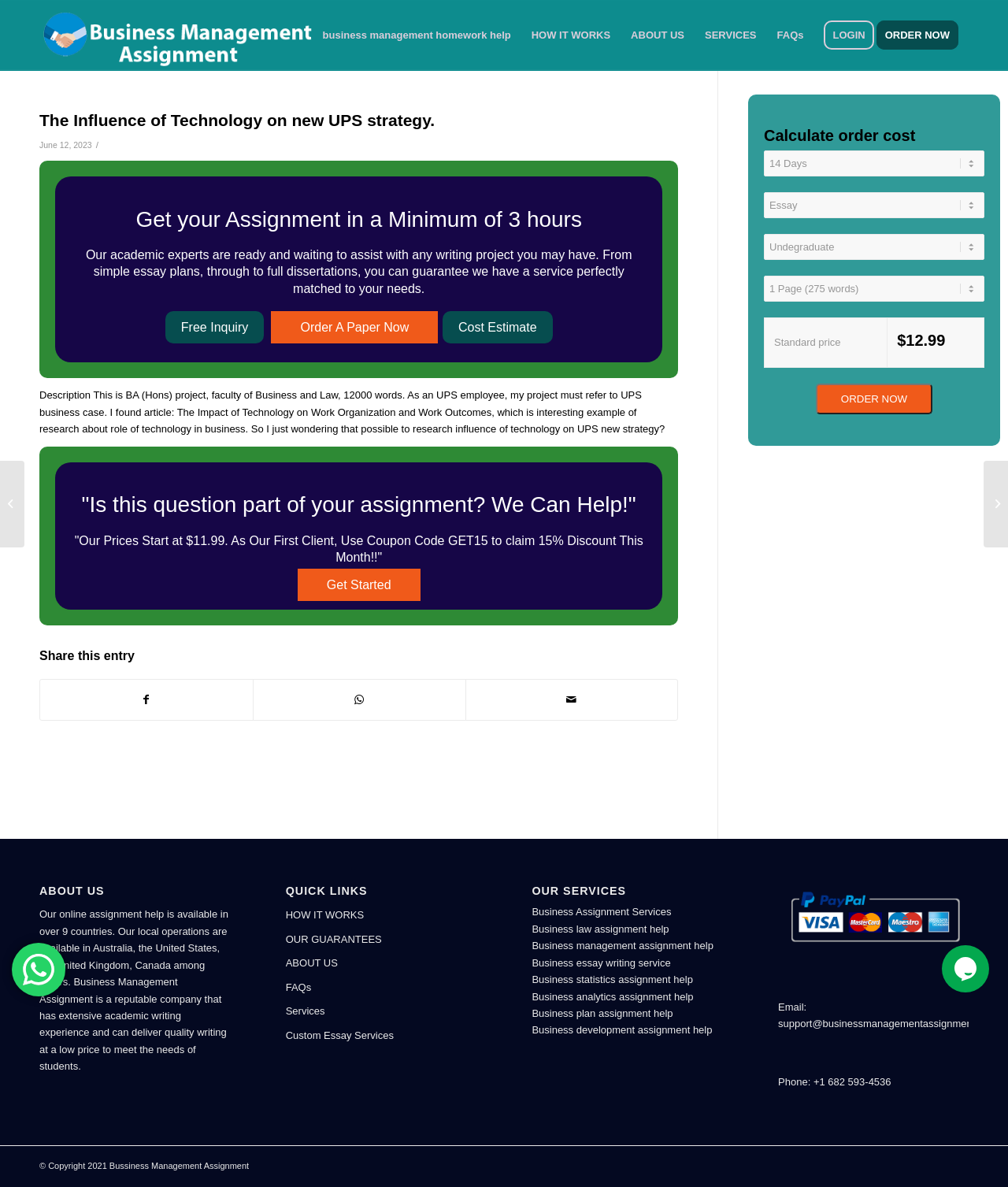Given the description online assignment help, predict the bounding box coordinates of the UI element. Ensure the coordinates are in the format (top-left x, top-left y, bottom-right x, bottom-right y) and all values are between 0 and 1.

[0.059, 0.765, 0.163, 0.775]